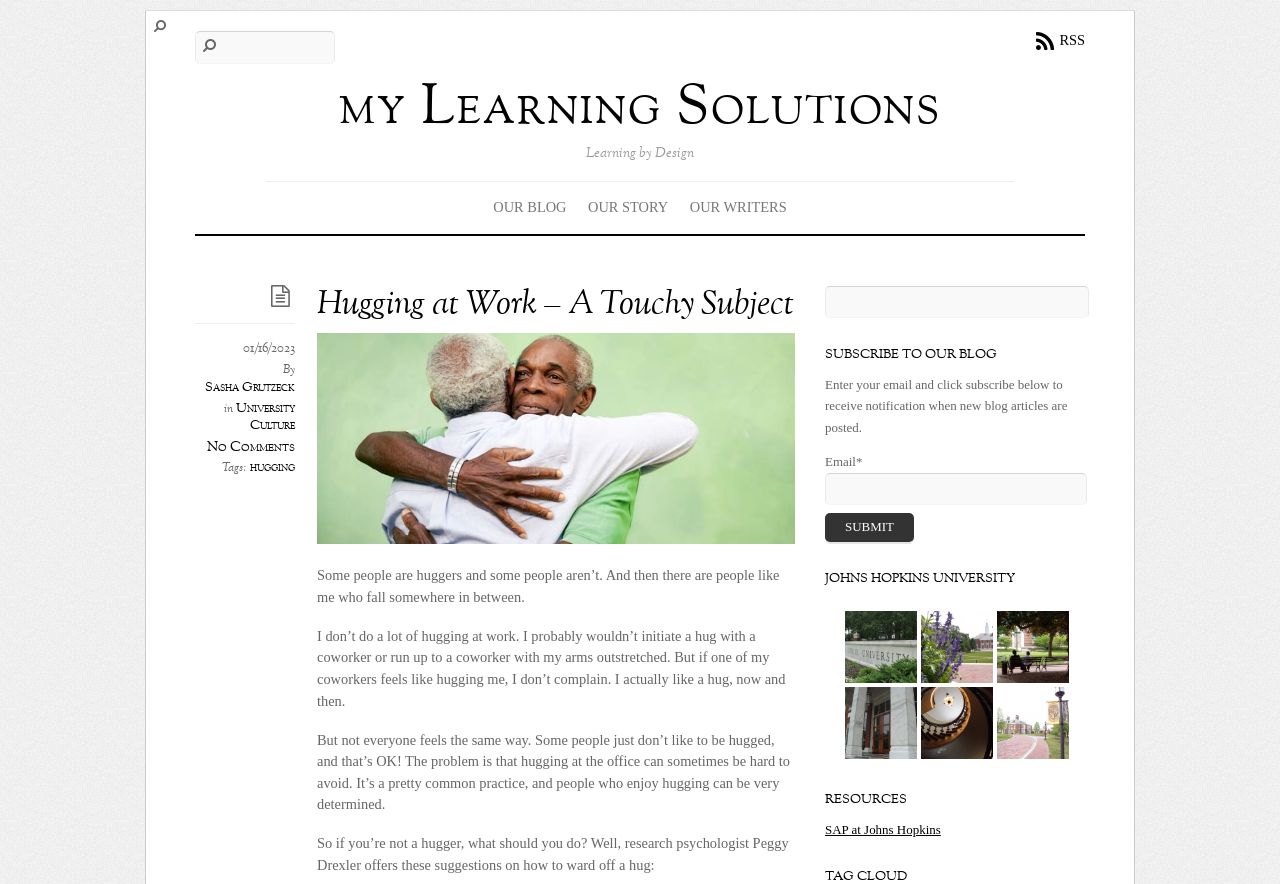Show the bounding box coordinates of the element that should be clicked to complete the task: "Search for a blog post".

[0.152, 0.035, 0.262, 0.072]